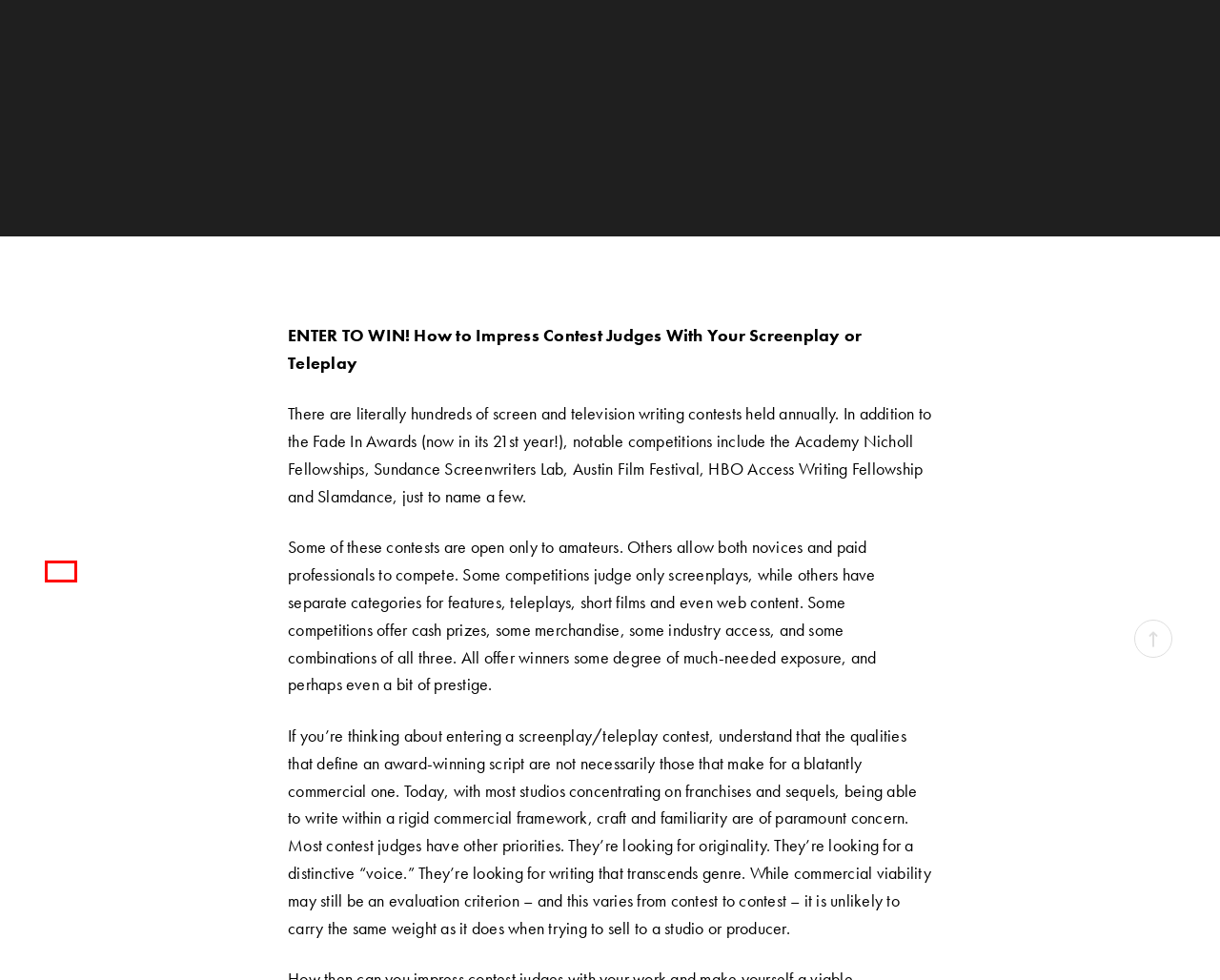Check out the screenshot of a webpage with a red rectangle bounding box. Select the best fitting webpage description that aligns with the new webpage after clicking the element inside the bounding box. Here are the candidates:
A. Testimonials | Greenlightmymovie
B. Screenwriting Archives | Greenlightmymovie
C. Privacy Policy | Greenlightmymovie
D. Contact | Greenlightmymovie
E. Dramatic Tropes - And How To Avoid Them | Greenlightmymovie
F. Terms Of Service | Greenlightmymovie
G. Why "The End" Is Only The Beginning | Greenlightmymovie
H. Writers & Filmmakers | Greenlightmymovie

F